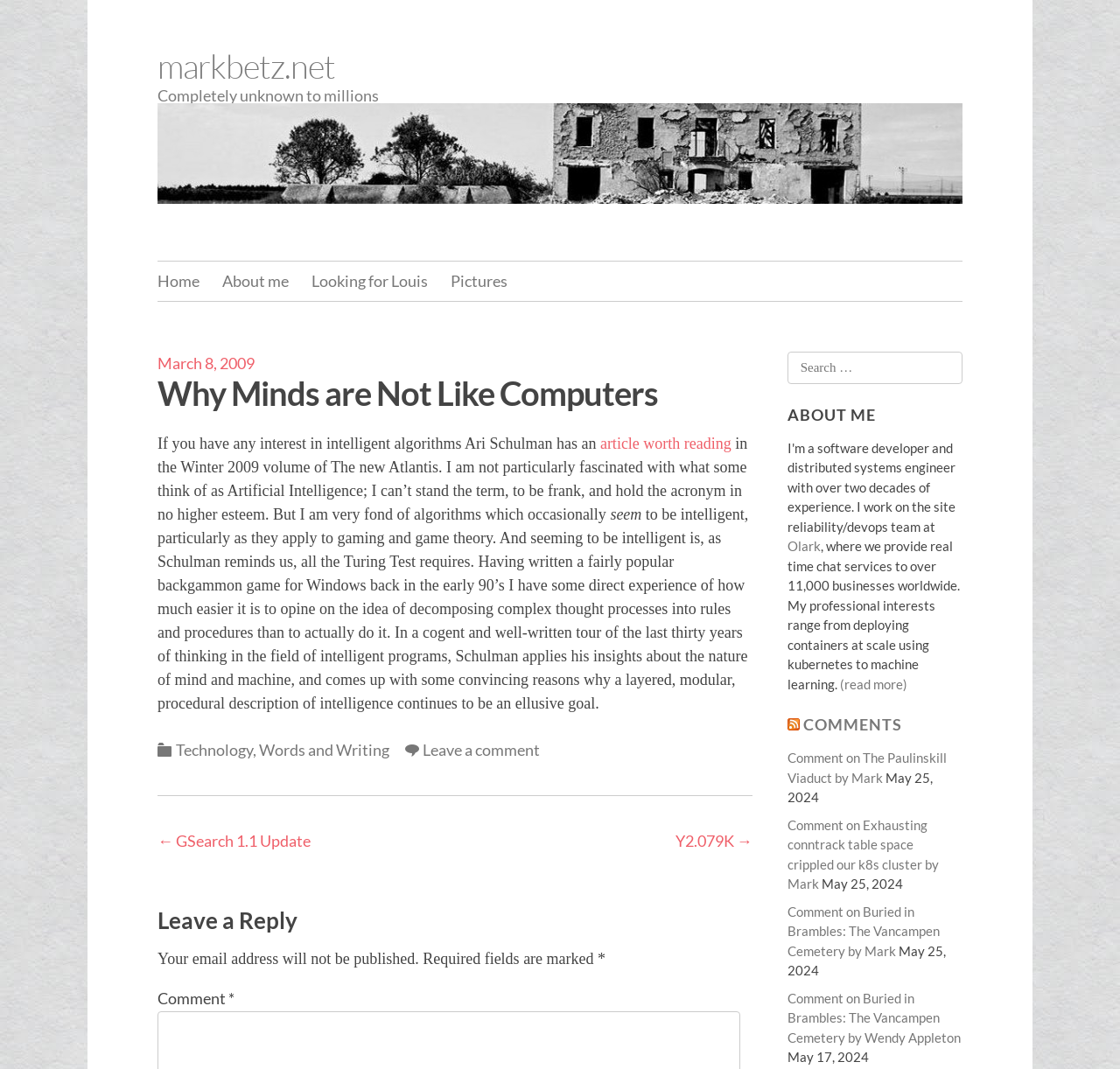What is the author's profession?
Please provide a single word or phrase based on the screenshot.

chat services